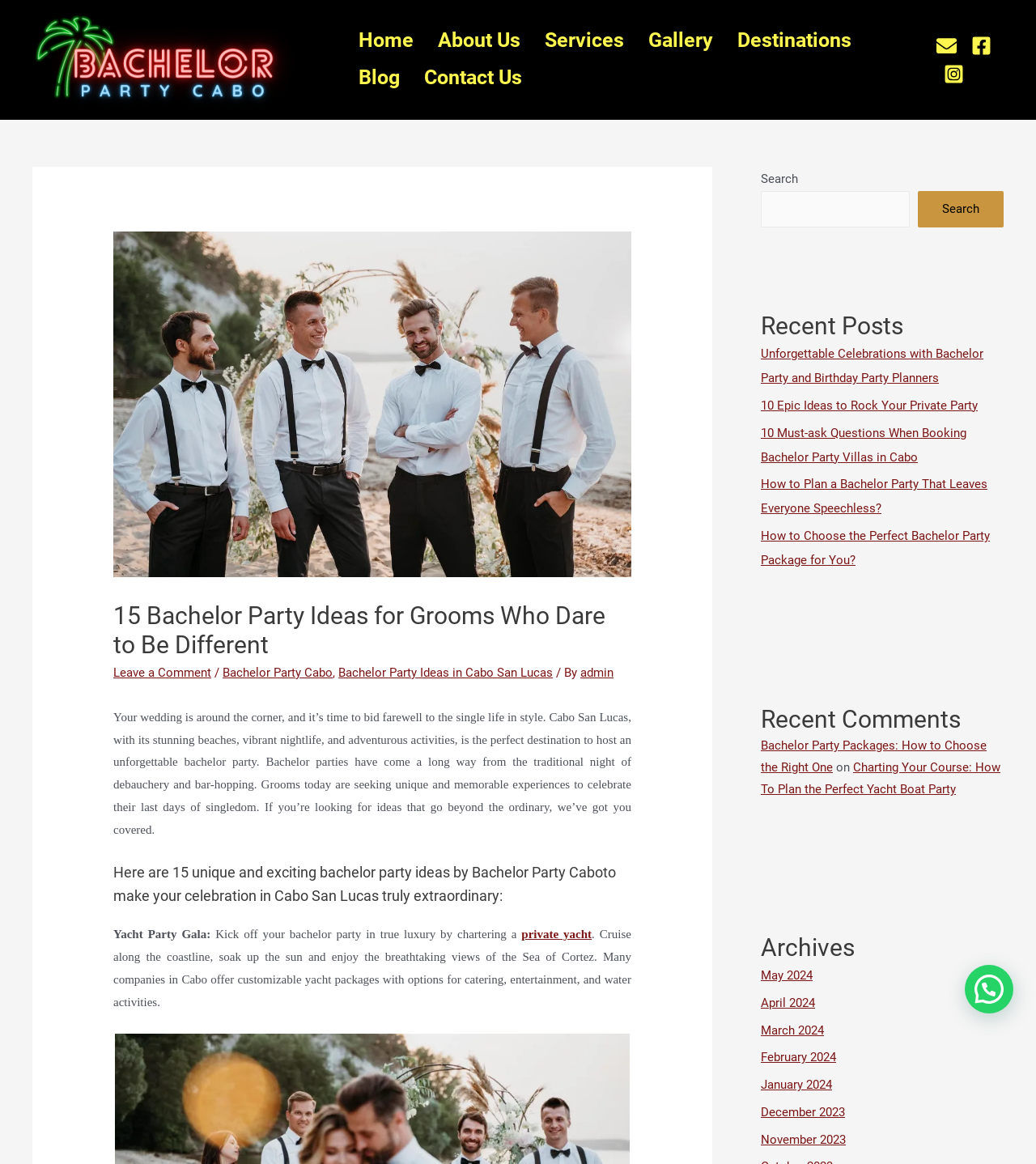Please identify the bounding box coordinates of the element on the webpage that should be clicked to follow this instruction: "Search for something". The bounding box coordinates should be given as four float numbers between 0 and 1, formatted as [left, top, right, bottom].

[0.734, 0.164, 0.878, 0.195]